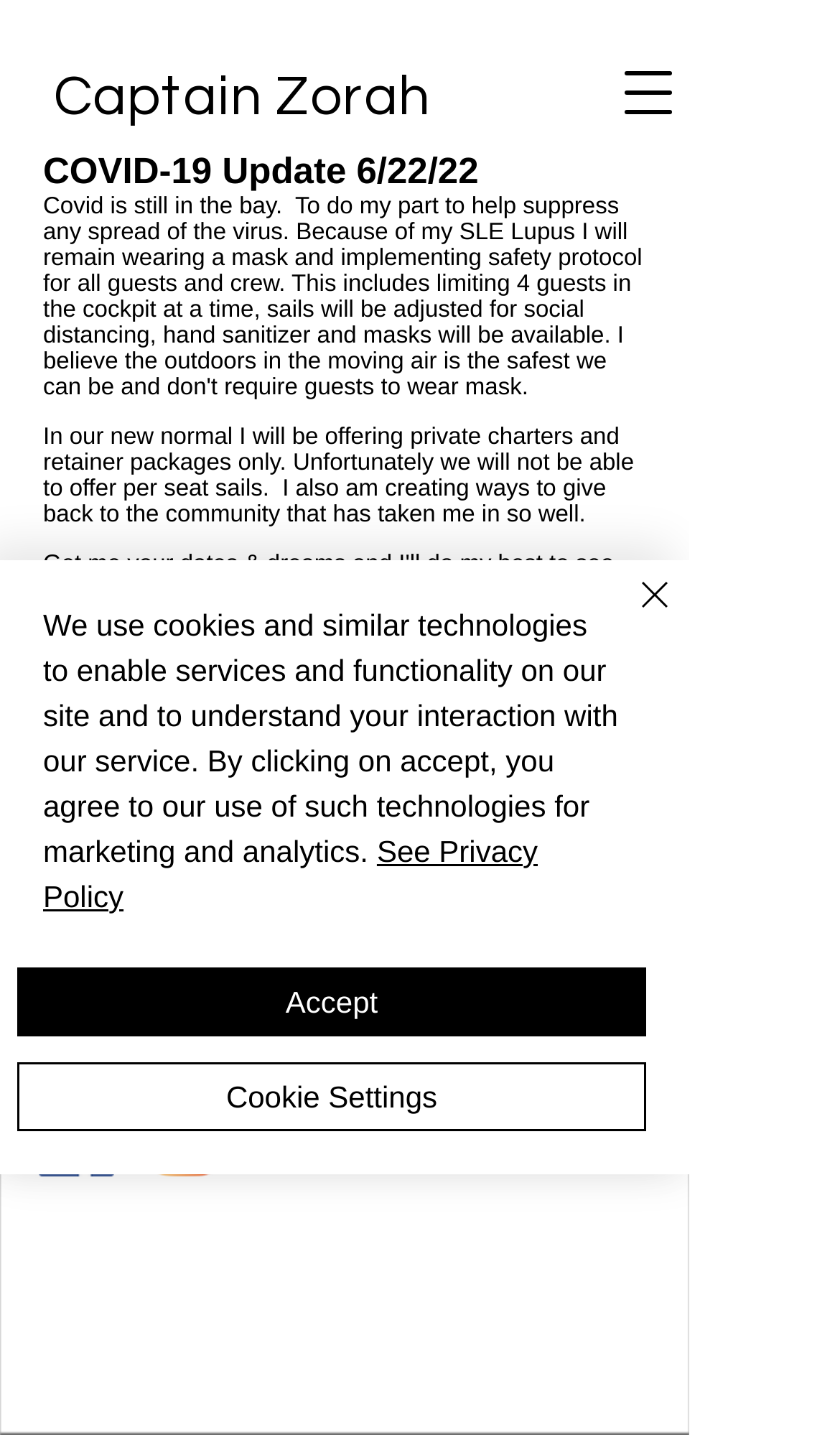What is the topic of the heading at the top of the main content area? Analyze the screenshot and reply with just one word or a short phrase.

COVID-19 Update